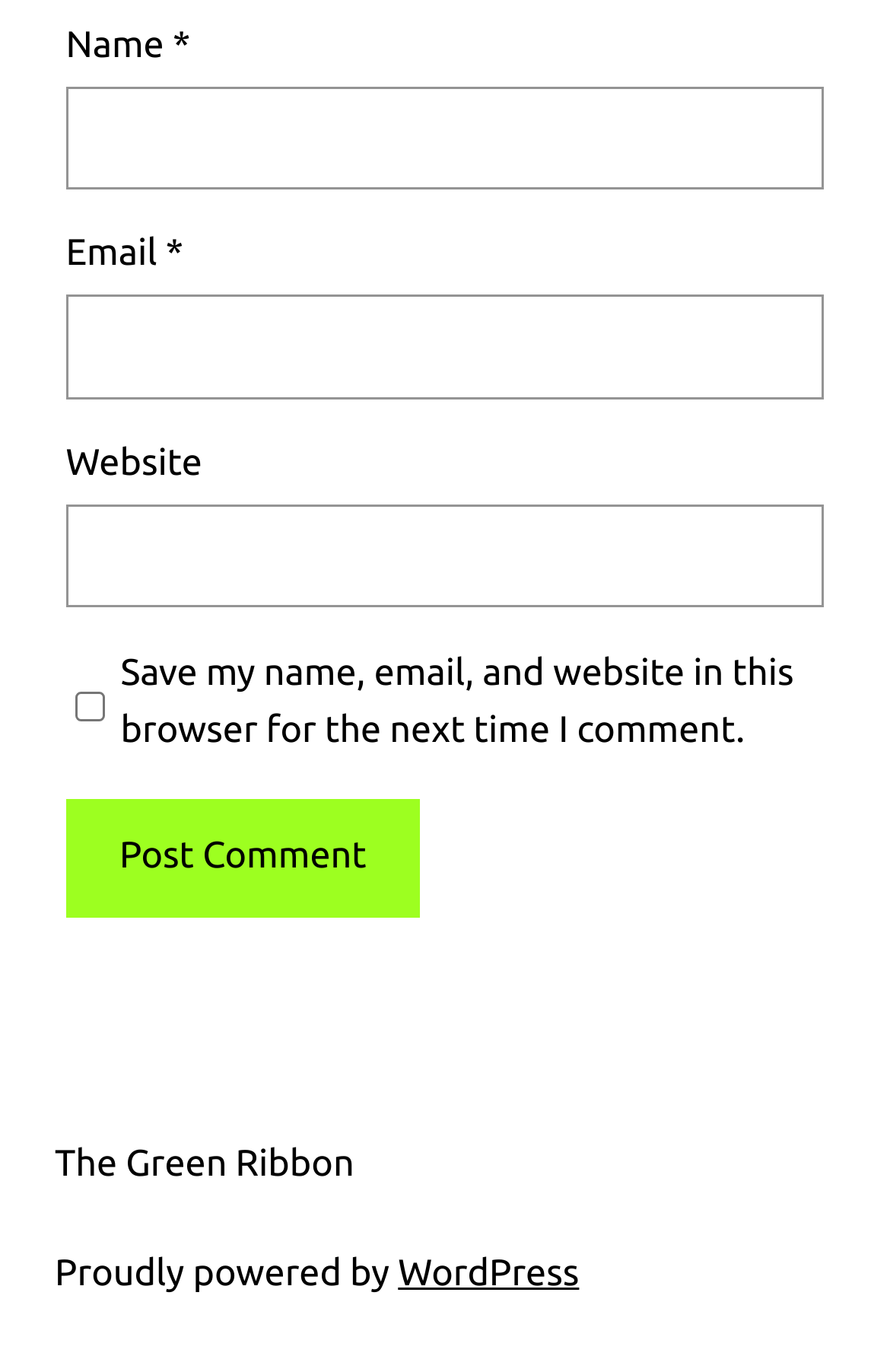From the webpage screenshot, identify the region described by parent_node: Email * aria-describedby="email-notes" name="email". Provide the bounding box coordinates as (top-left x, top-left y, bottom-right x, bottom-right y), with each value being a floating point number between 0 and 1.

[0.074, 0.215, 0.926, 0.291]